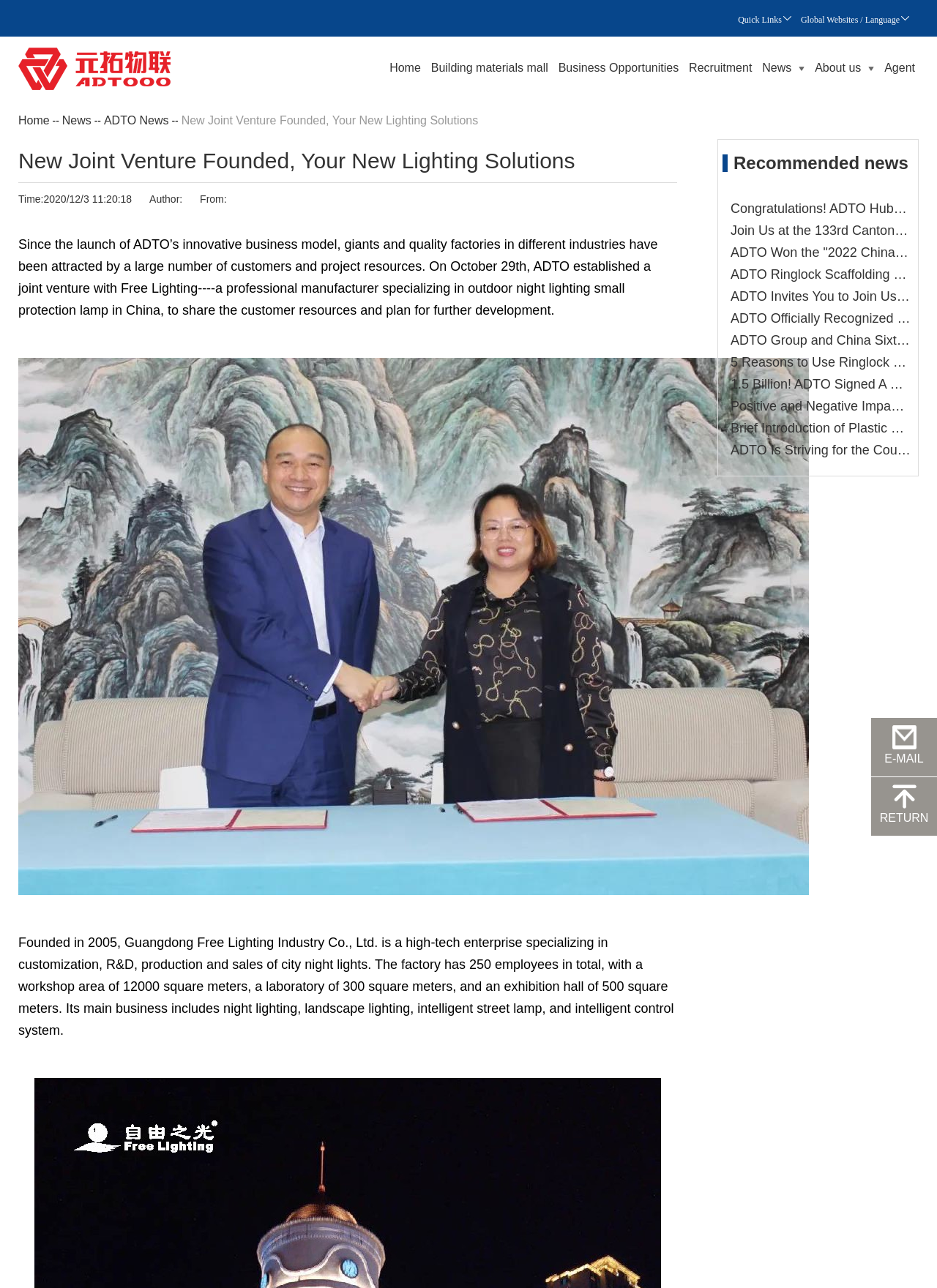Provide the bounding box coordinates for the UI element that is described as: "Global Websites / Language".

[0.855, 0.0, 0.973, 0.028]